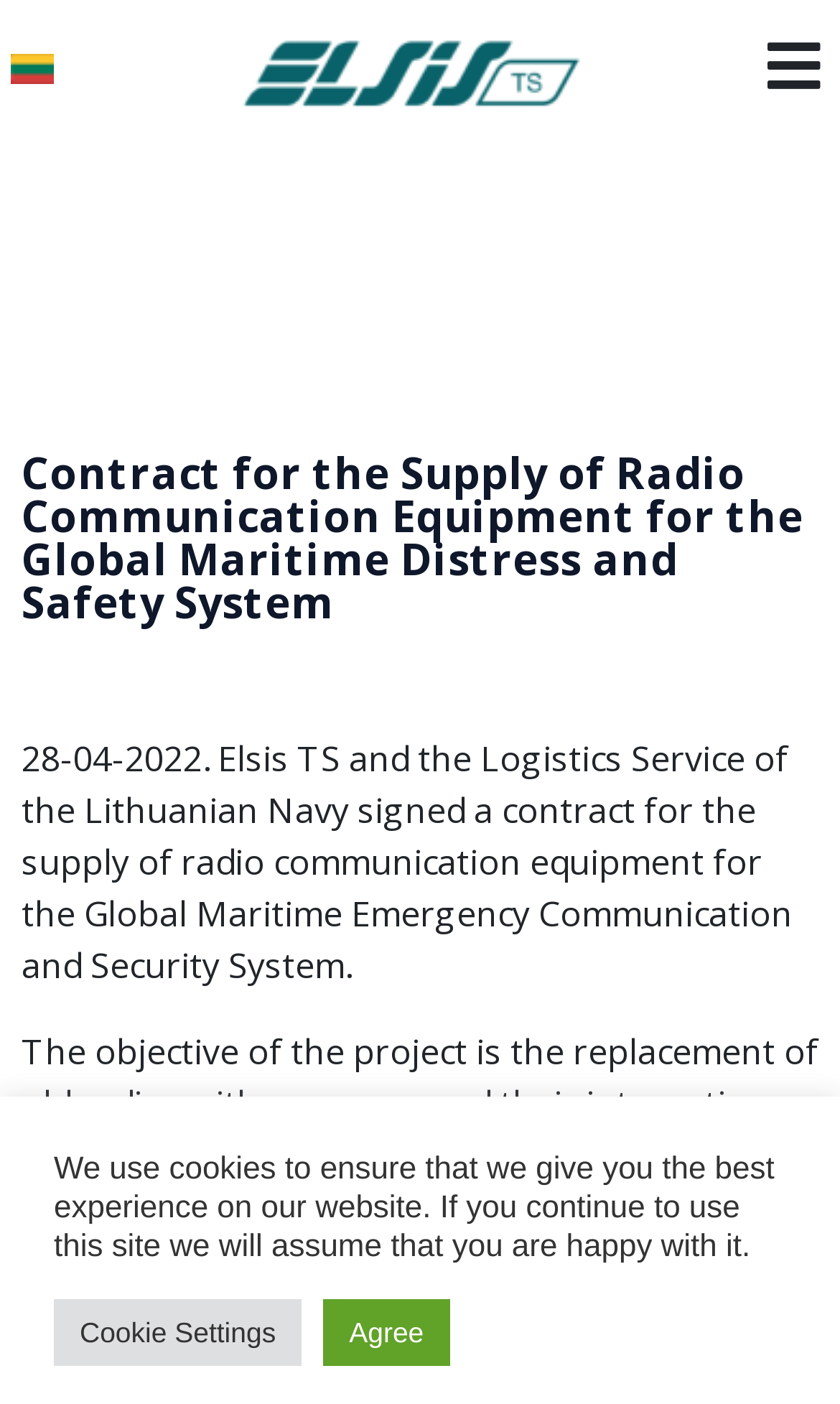Find the bounding box coordinates for the area that should be clicked to accomplish the instruction: "Click the search icon".

None